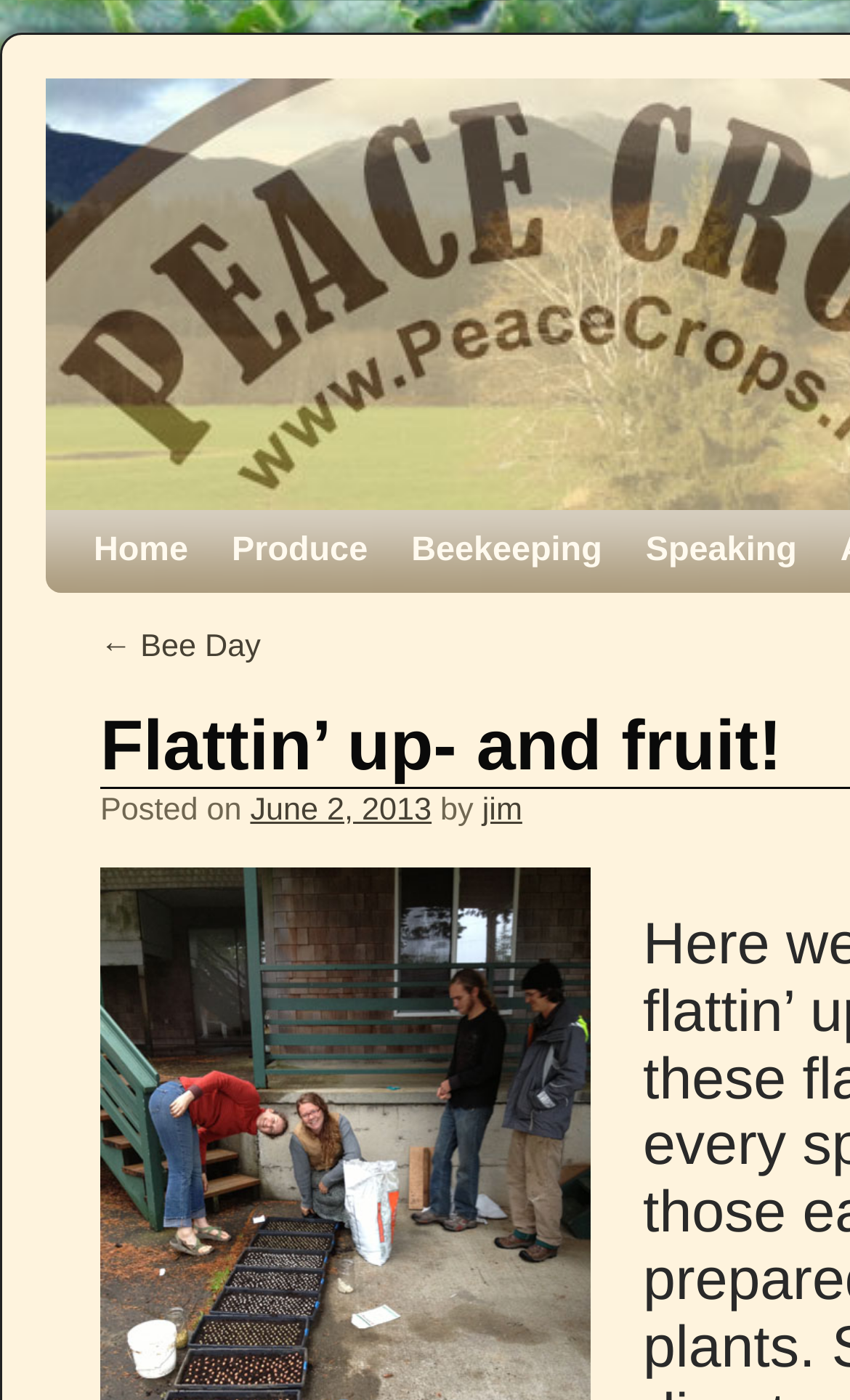What is the position of the 'Speaking' link?
Please provide an in-depth and detailed response to the question.

I looked at the main navigation links and found that the 'Speaking' link is located at the rightmost position, with a bounding box coordinate of [0.734, 0.364, 0.963, 0.423].